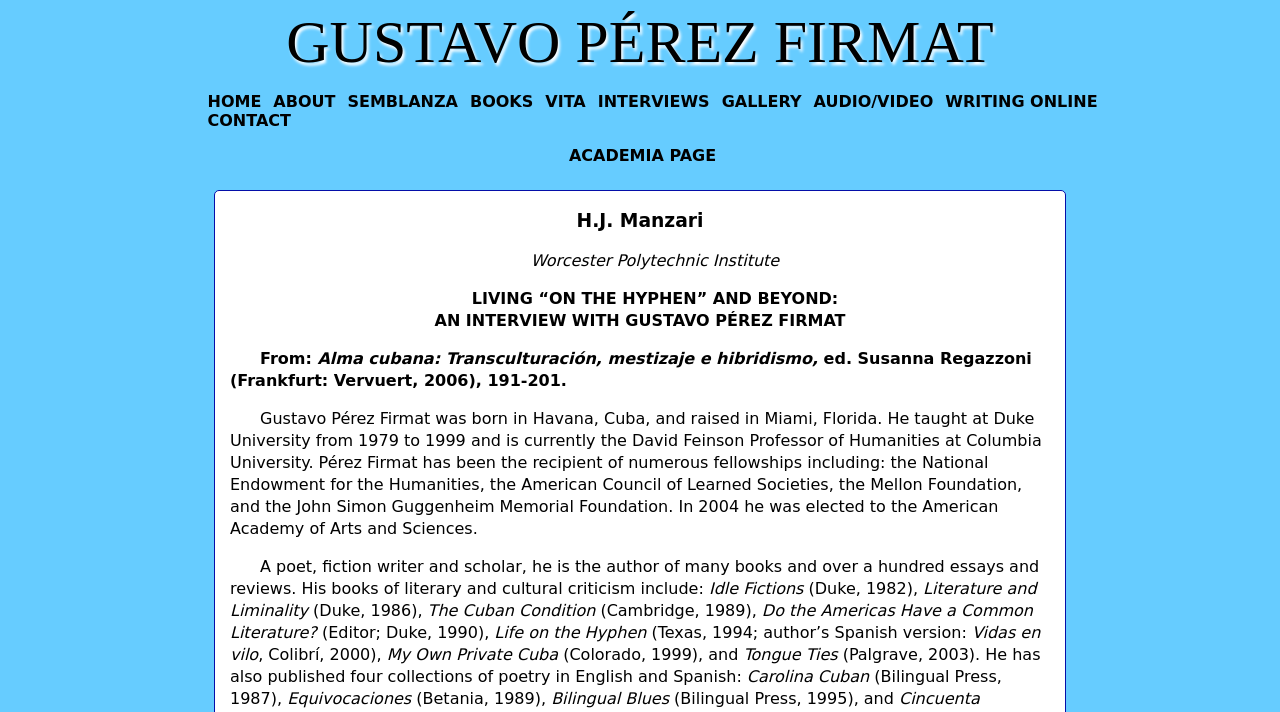Locate the bounding box coordinates of the clickable part needed for the task: "Click VERNON HILLS WINDOWS AND PATIO DOORS".

None